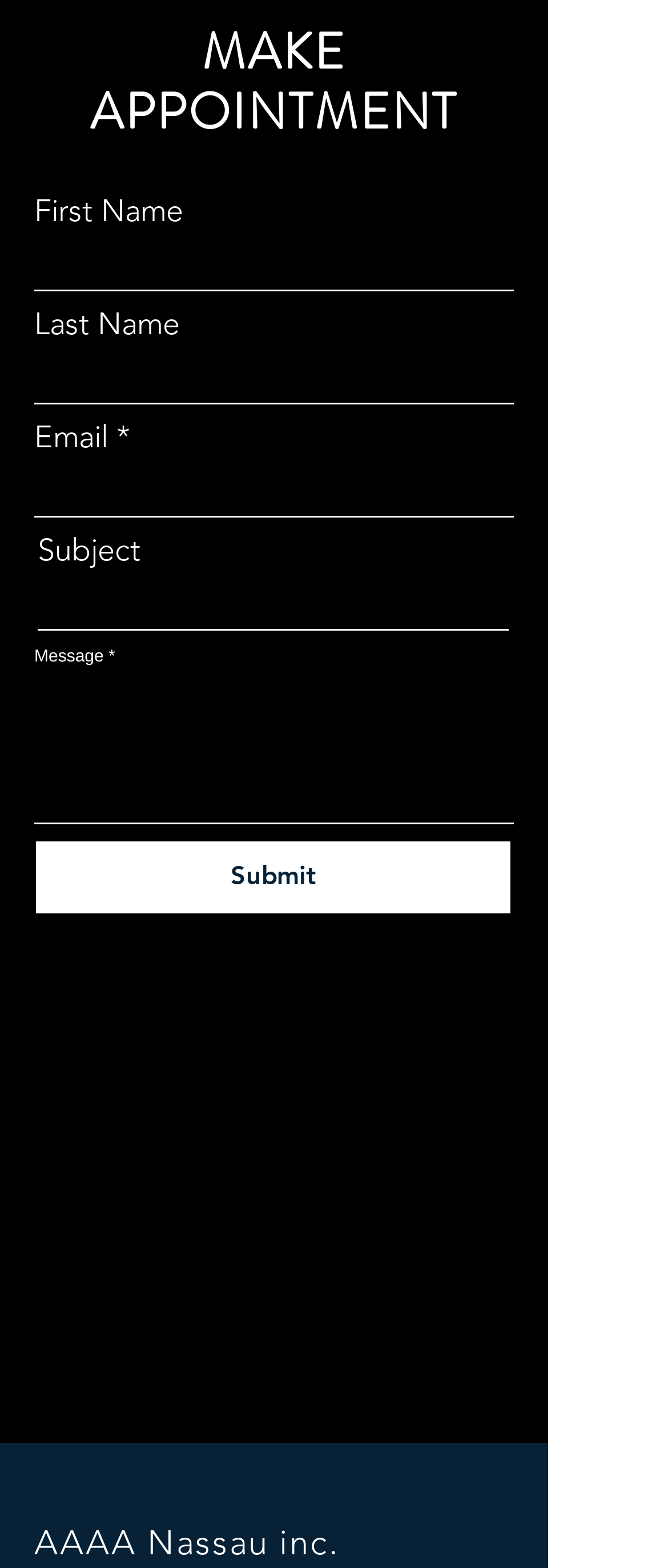Locate the bounding box coordinates of the clickable part needed for the task: "Enter first name".

[0.051, 0.144, 0.769, 0.185]